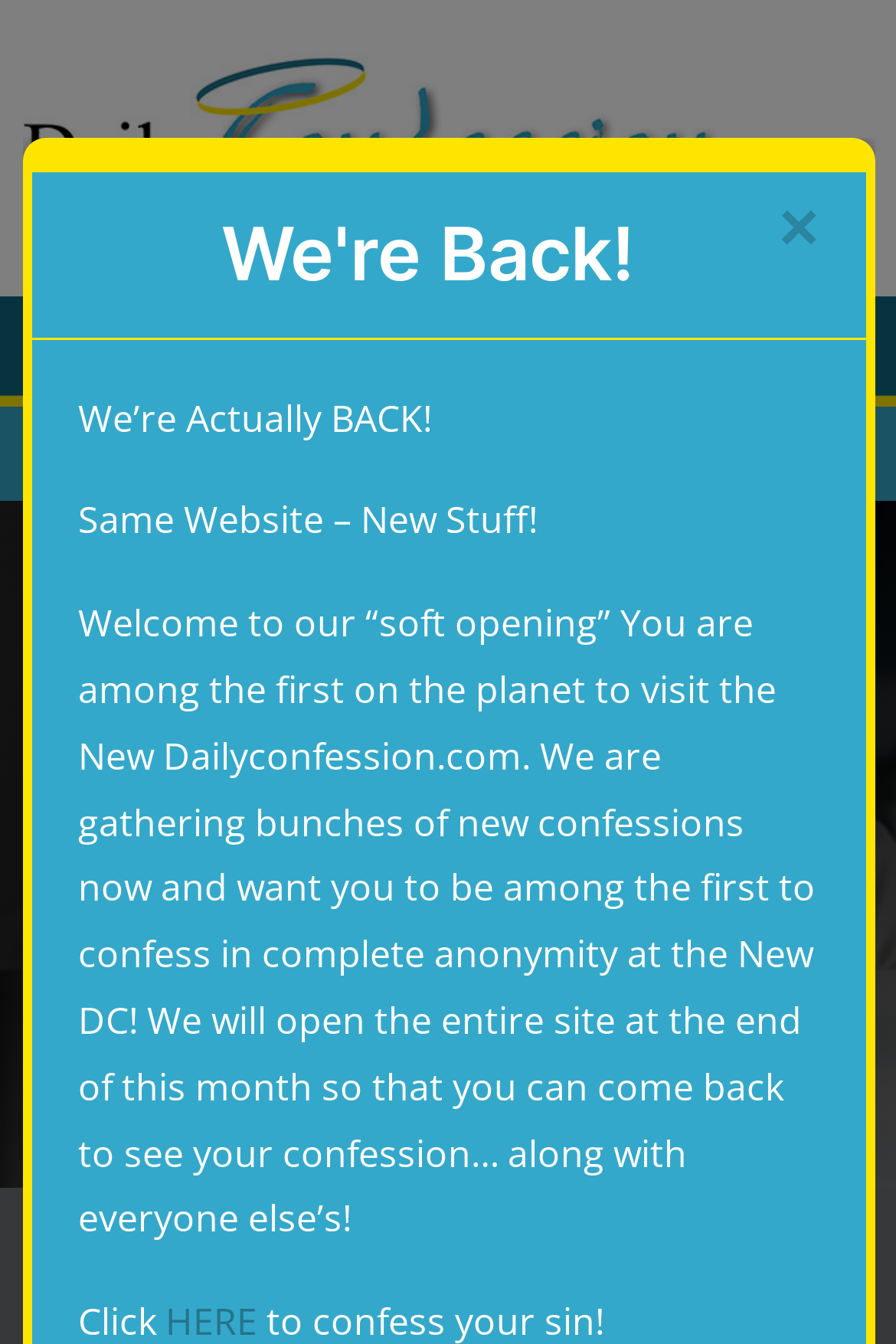Please provide the main heading of the webpage content.

Real People…

Real Confessions